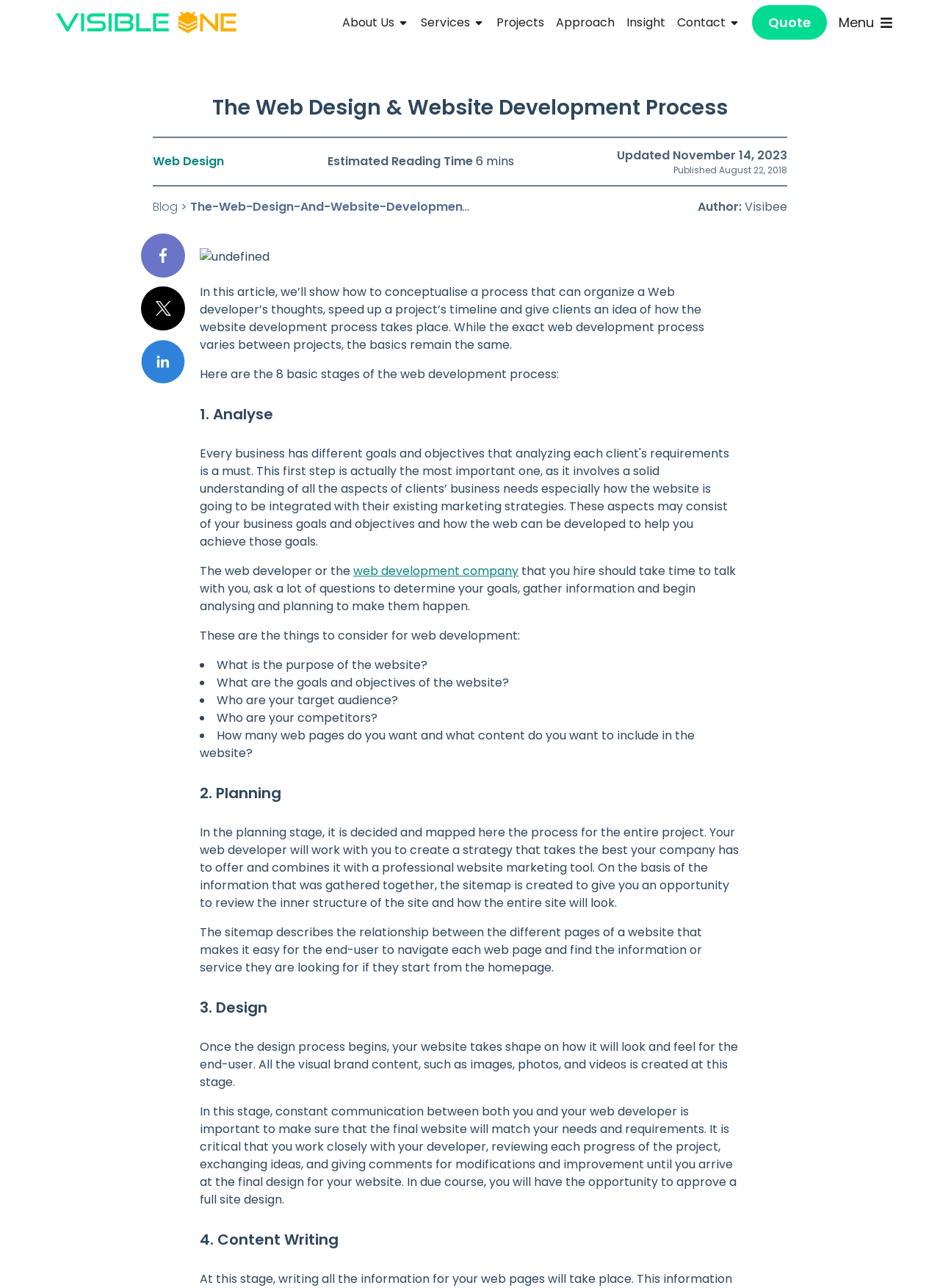Offer a detailed account of what is visible on the webpage.

This webpage is about the web design and website development process. At the top, there is a navigation menu with links to "About Us", "Services", "Projects", "Approach", "Insight", and "Contact". Each of these links has a corresponding button with a small image next to it. There is also a "Quote" link and a "Menu" button with an image.

Below the navigation menu, there is a heading that reads "The Web Design & Website Development Process". Next to it, there are links to "Web Design" and "Blog", with a small arrow icon between them. There are also social media icons for Facebook, Twitter, and LinkedIn.

The main content of the webpage is divided into sections, each with a heading and a number (e.g., "1. Analyse", "2. Planning", etc.). The text explains the different stages of the web development process, including analyzing the project, planning, designing, and content writing. Each section has a brief description of what happens during that stage, and some sections have bullet points listing specific considerations or tasks.

There is also a section that provides an estimated reading time of 6 minutes and indicates that the article was updated on November 14, 2023, and published on August 22, 2018. The author of the article is listed as Visibee.